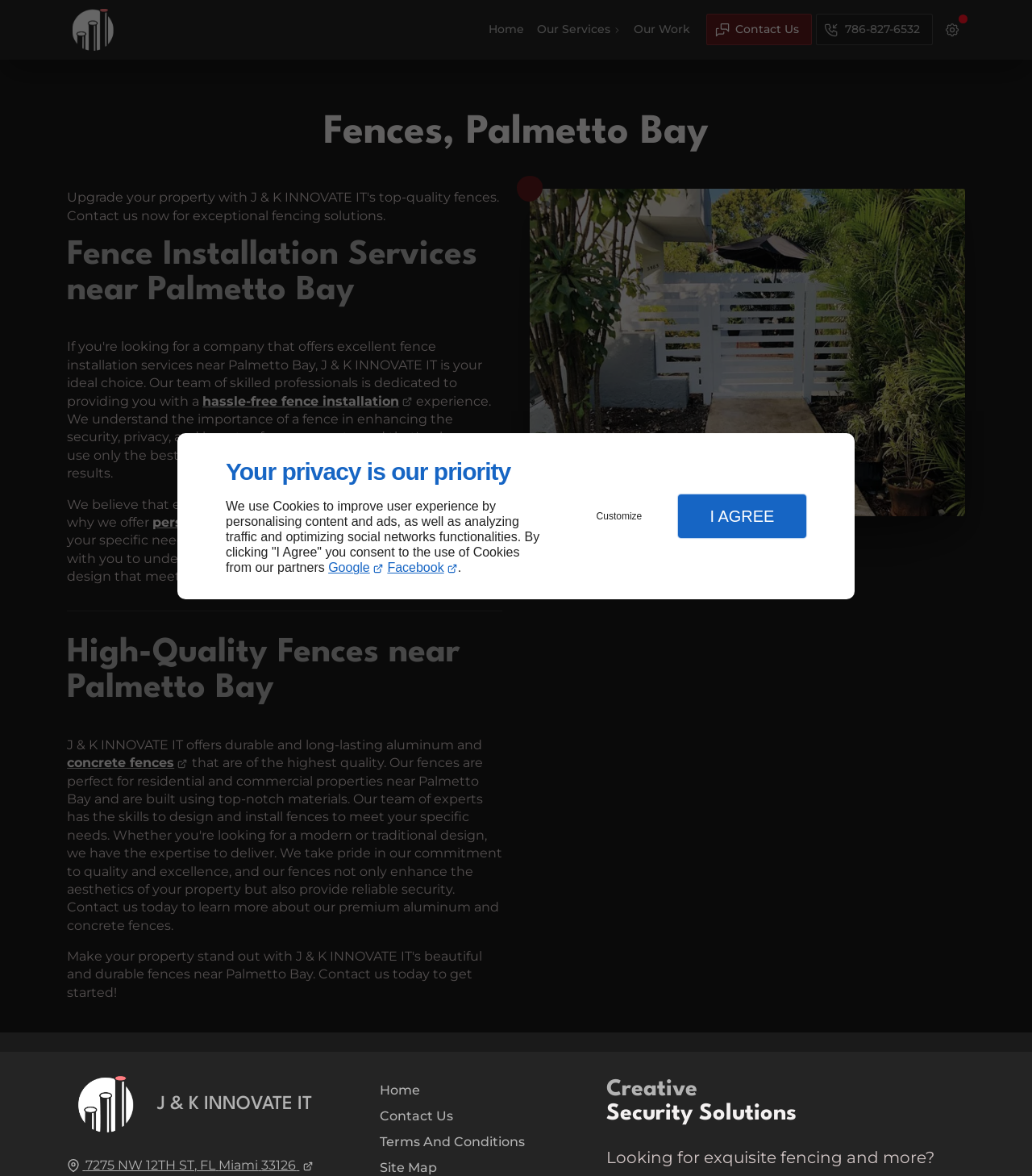Pinpoint the bounding box coordinates of the element that must be clicked to accomplish the following instruction: "View Fences page". The coordinates should be in the format of four float numbers between 0 and 1, i.e., [left, top, right, bottom].

[0.524, 0.036, 0.565, 0.055]